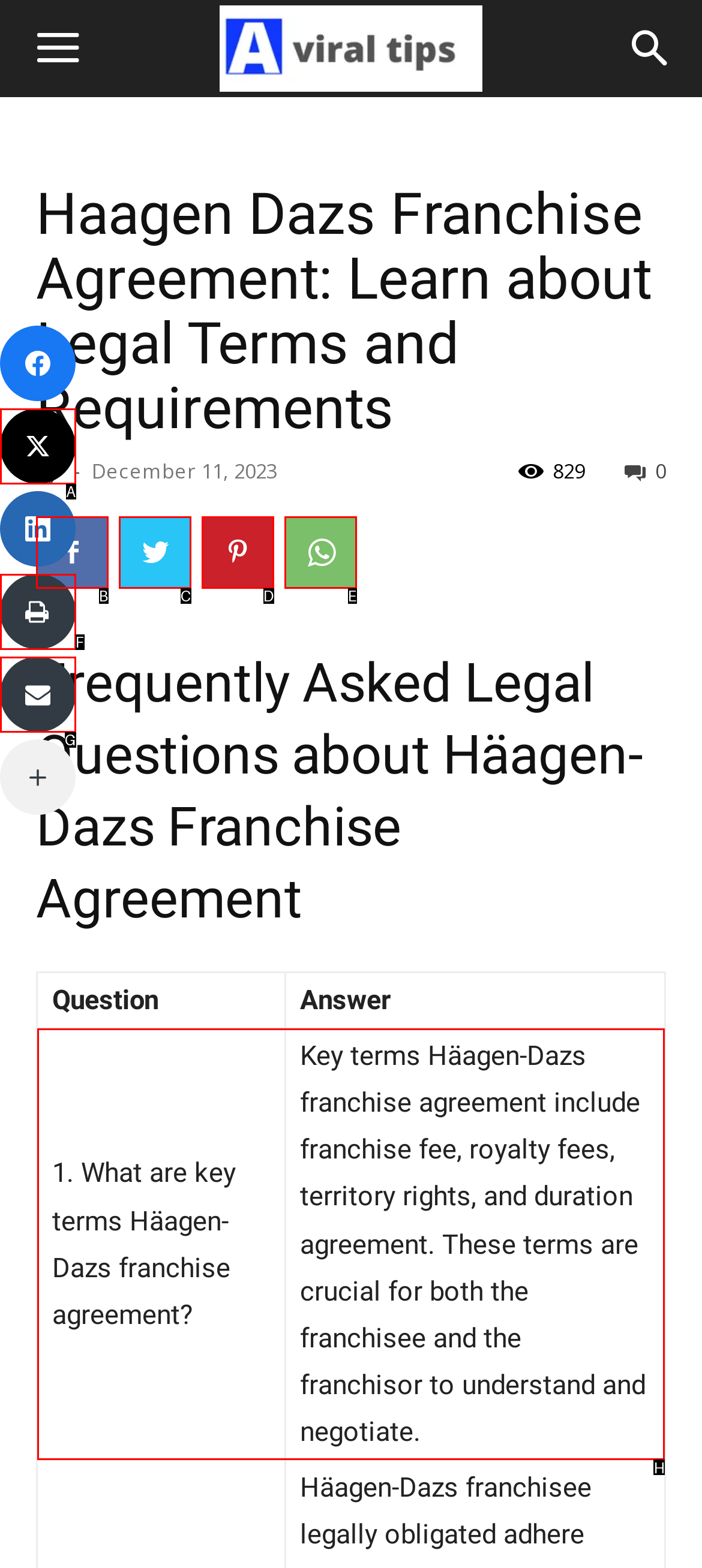Identify the HTML element that should be clicked to accomplish the task: View the first question and answer about Häagen-Dazs franchise agreement
Provide the option's letter from the given choices.

H